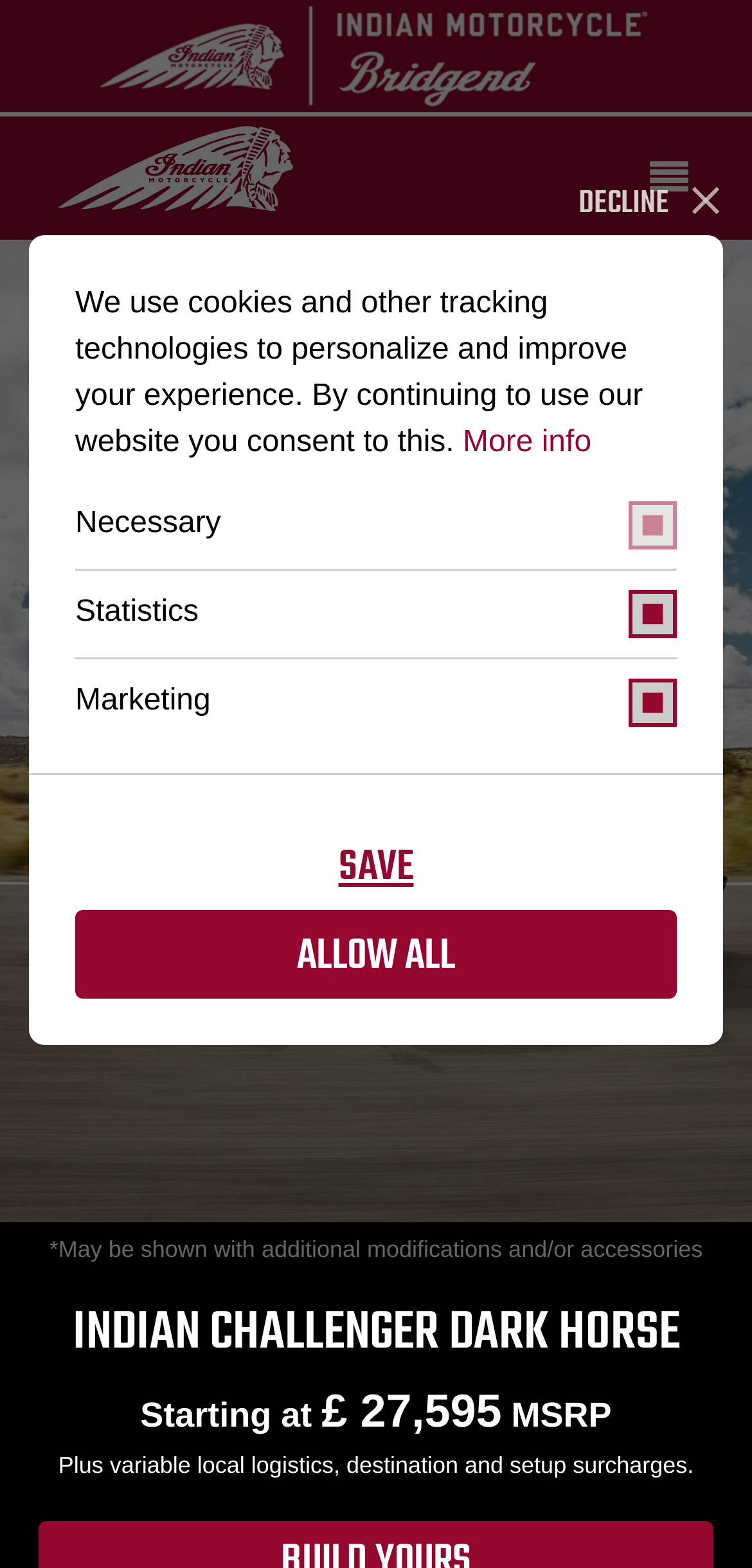Use a single word or phrase to answer this question: 
What is the starting price of the motorcycle?

£ 27,595